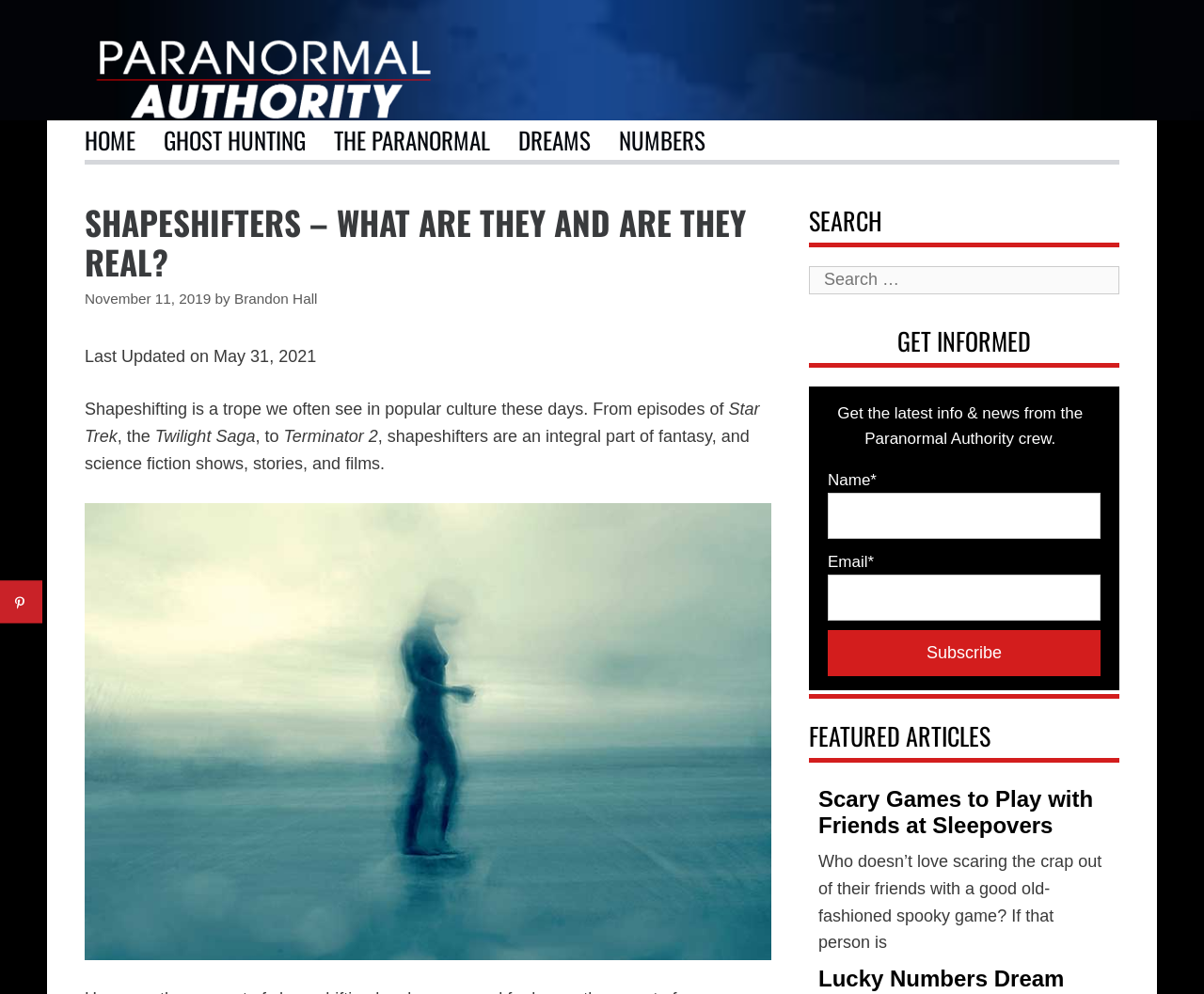What is the purpose of the search box?
Examine the image and give a concise answer in one word or a short phrase.

To search the website